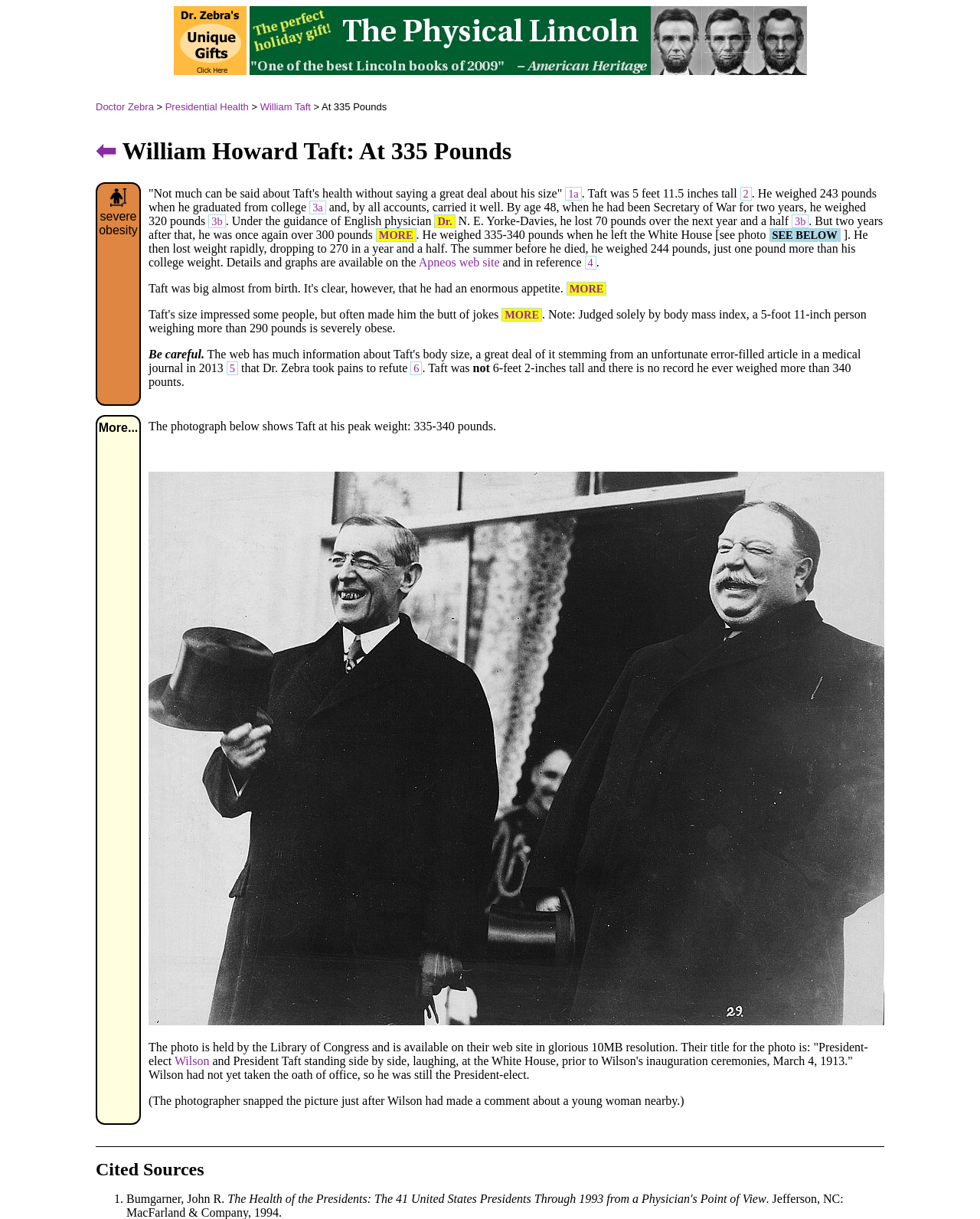Locate the UI element described as follows: "Apneos web site". Return the bounding box coordinates as four float numbers between 0 and 1 in the order [left, top, right, bottom].

[0.427, 0.21, 0.51, 0.22]